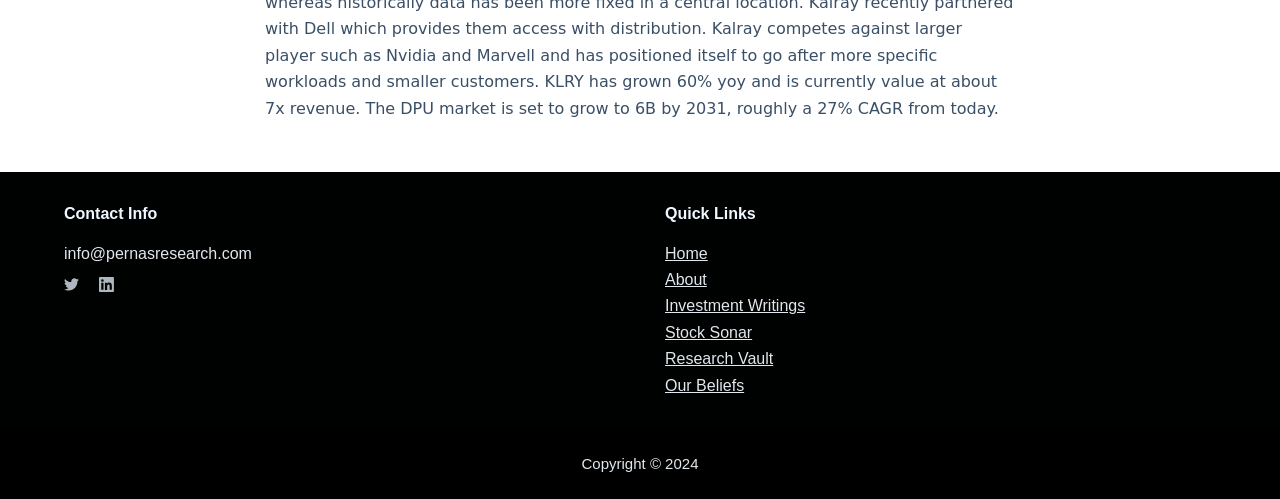Provide the bounding box coordinates for the area that should be clicked to complete the instruction: "Visit Twitter page".

[0.05, 0.555, 0.062, 0.585]